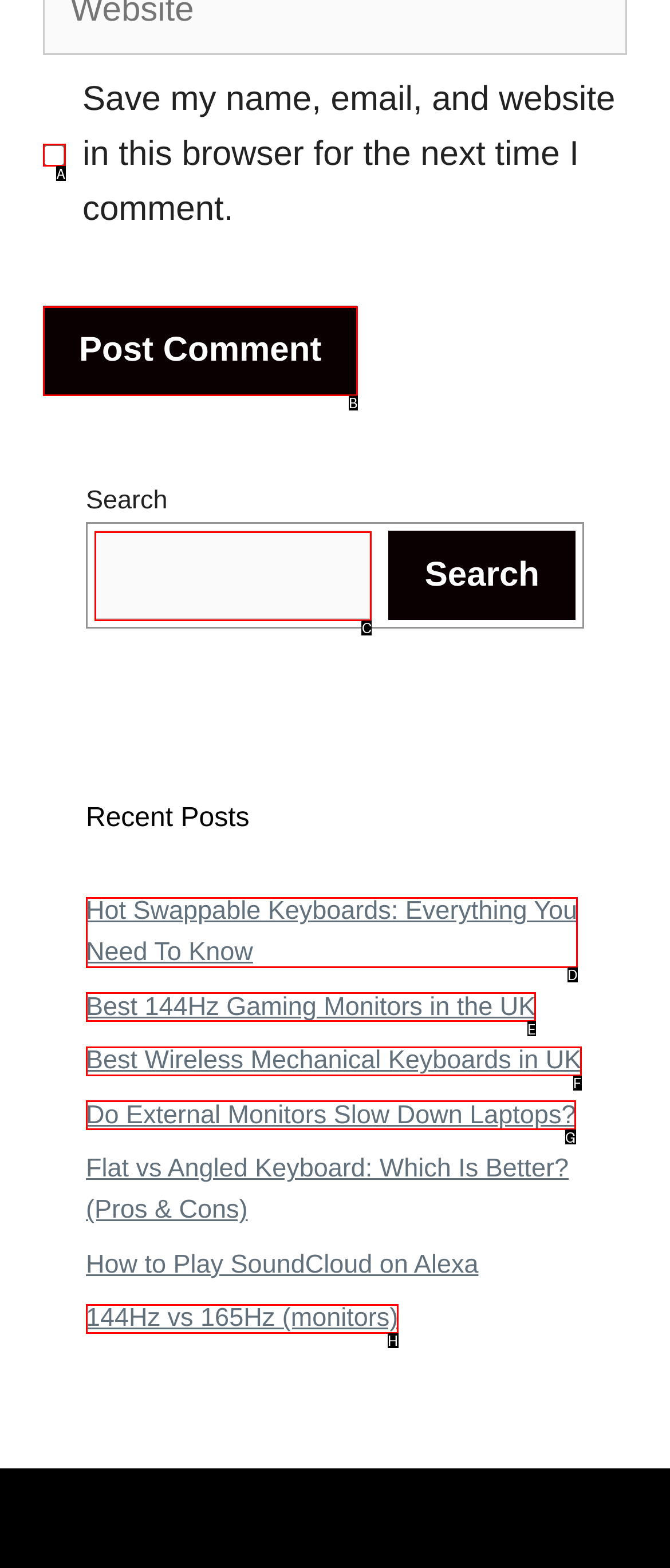Determine the option that aligns with this description: name="submit" value="Post Comment"
Reply with the option's letter directly.

B